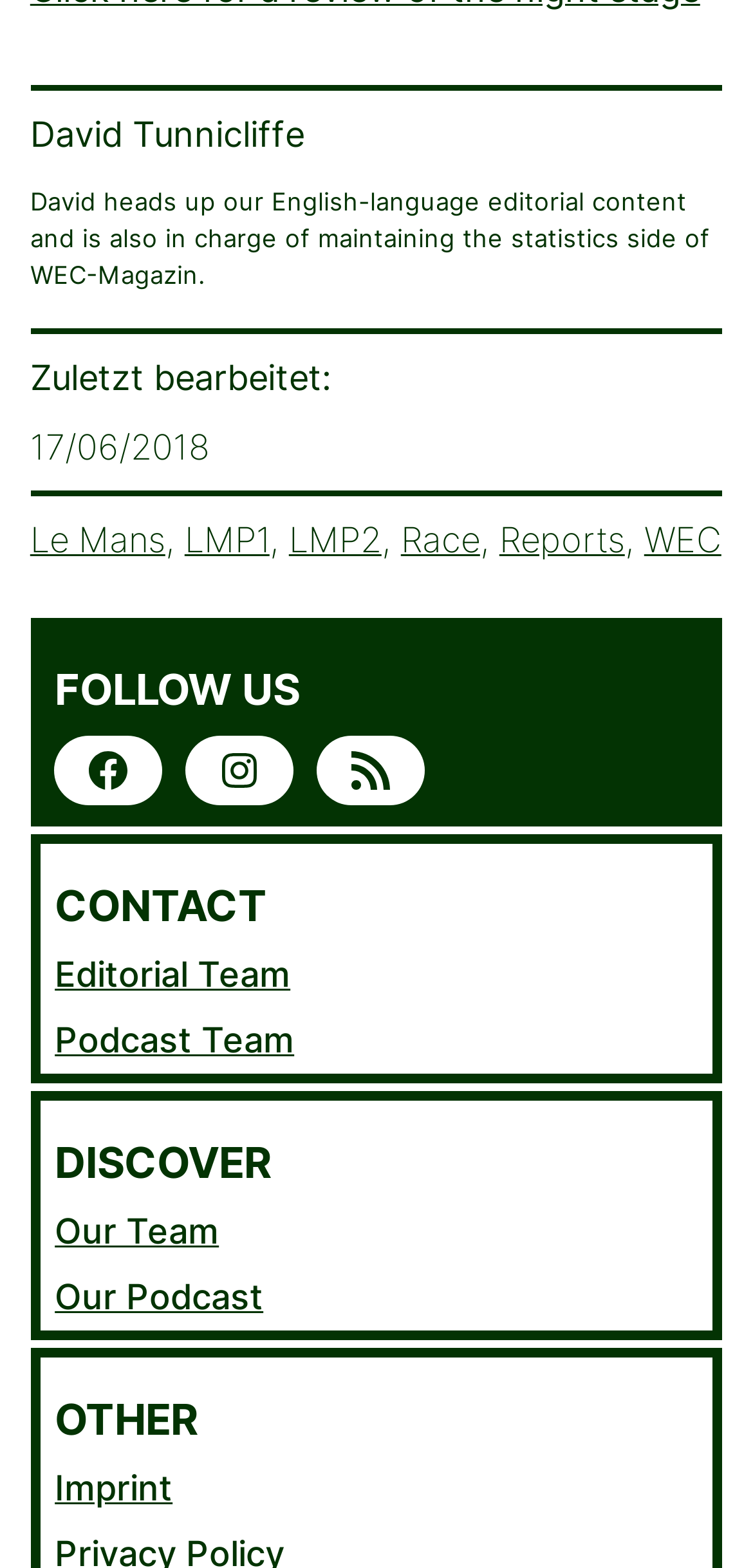Who is the head of English-language editorial content?
Please utilize the information in the image to give a detailed response to the question.

The answer can be found in the second StaticText element, which describes David Tunnicliffe as the head of English-language editorial content and also in charge of maintaining the statistics side of WEC-Magazin.